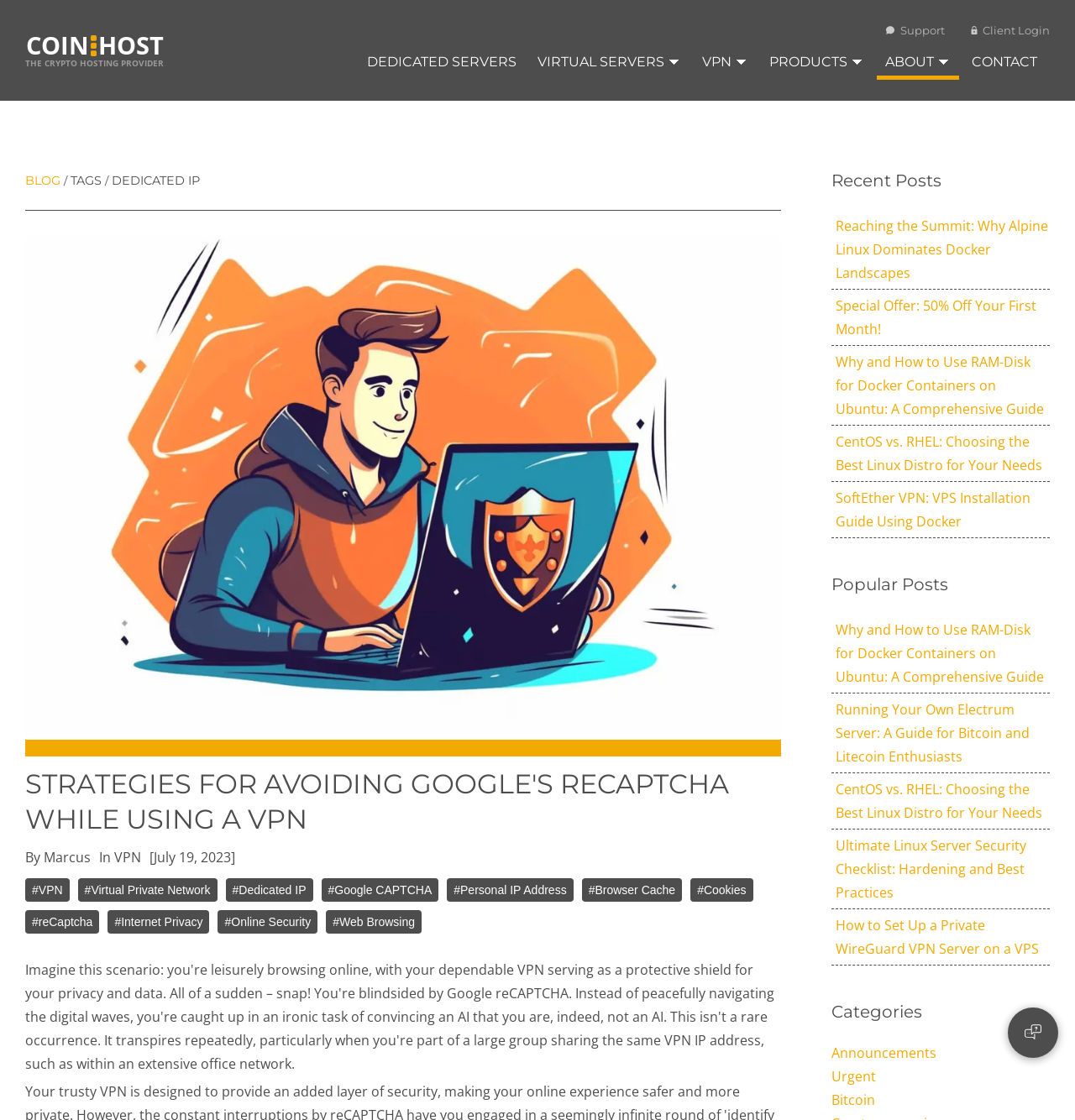What is the category of the blog post 'Reaching the Summit: Why Alpine Linux Dominates Docker Landscapes'?
Respond to the question with a single word or phrase according to the image.

Not specified